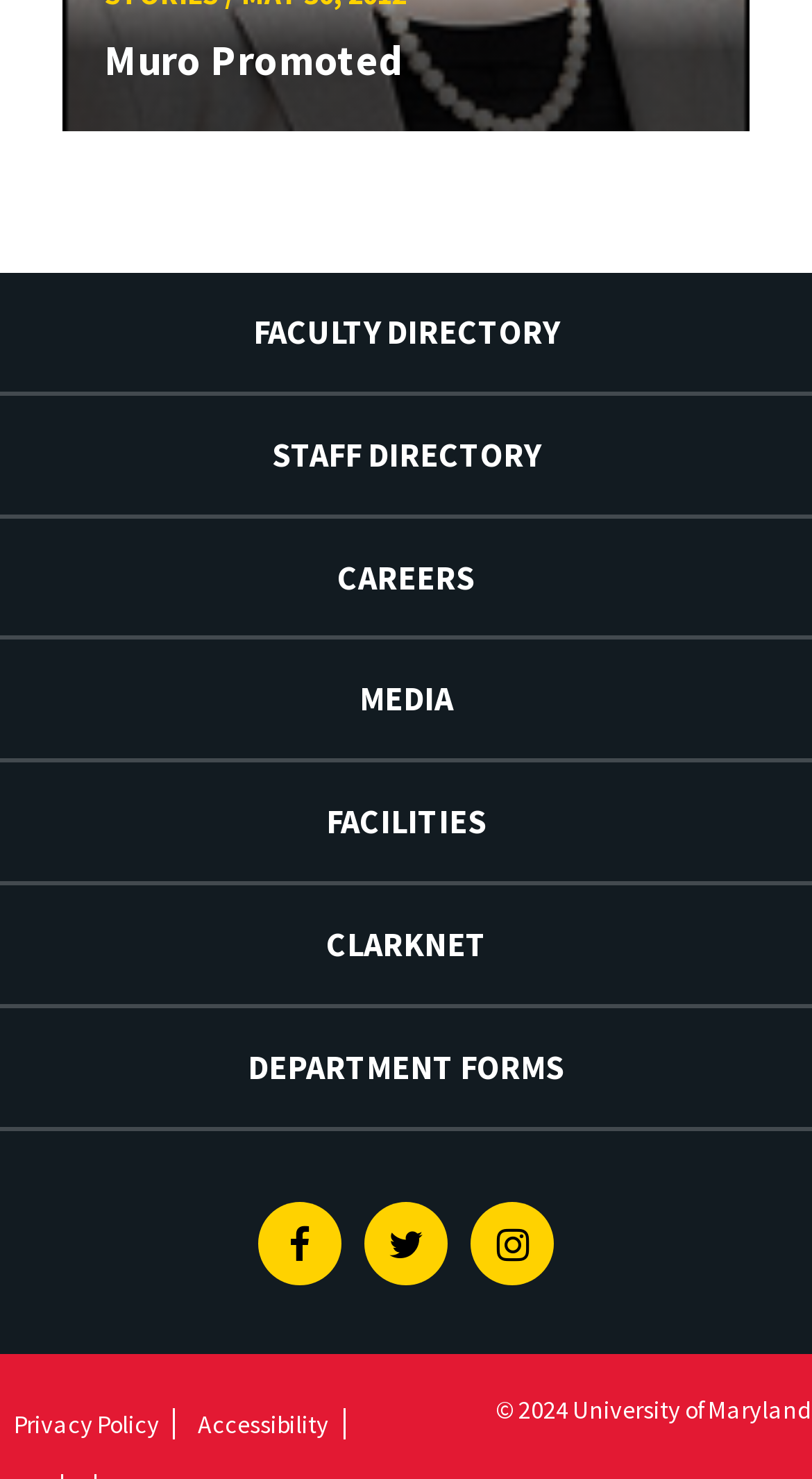Please find the bounding box for the following UI element description. Provide the coordinates in (top-left x, top-left y, bottom-right x, bottom-right y) format, with values between 0 and 1: Facebook

[0.317, 0.812, 0.42, 0.868]